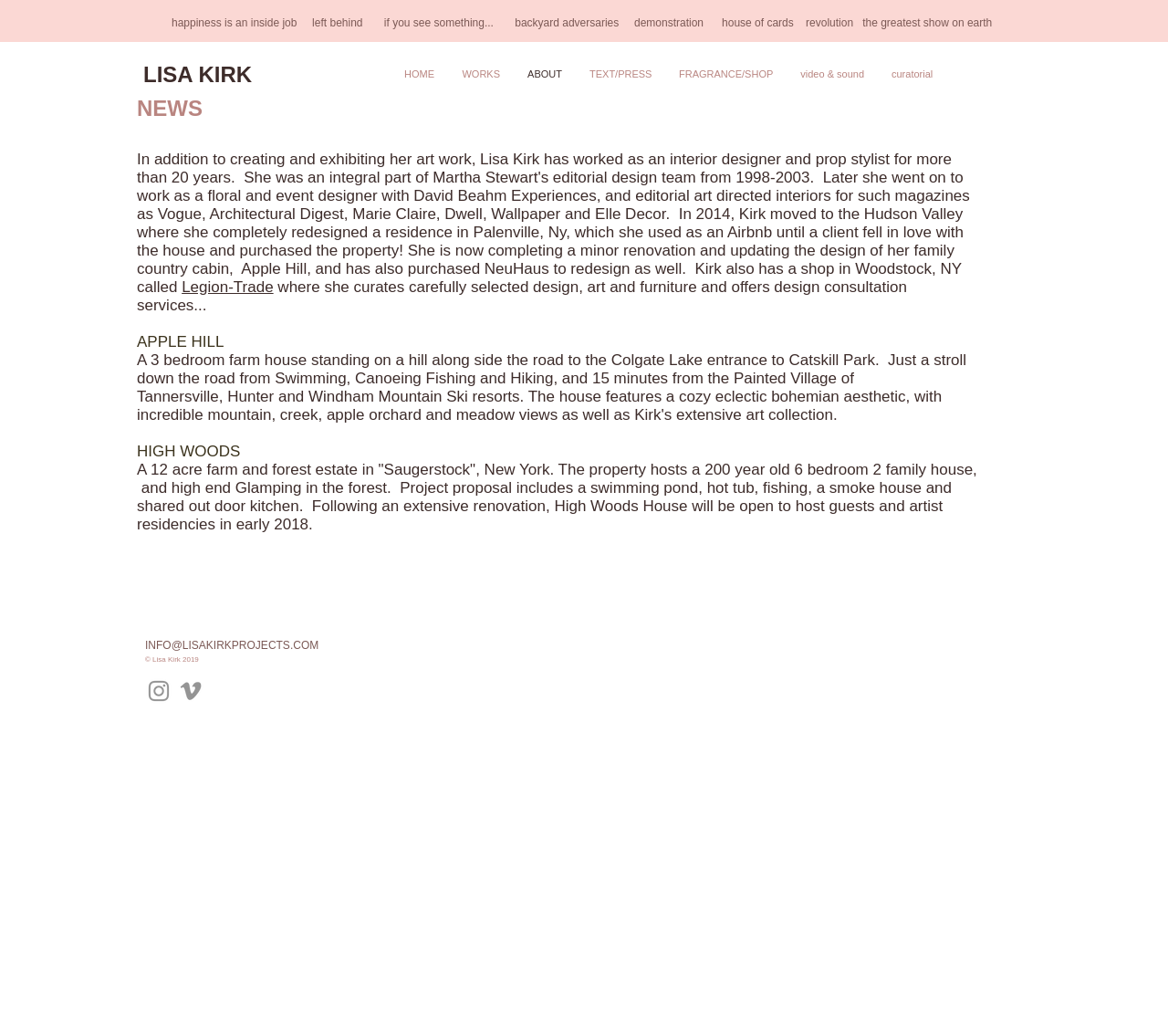Can you pinpoint the bounding box coordinates for the clickable element required for this instruction: "contact Lisa Kirk via email"? The coordinates should be four float numbers between 0 and 1, i.e., [left, top, right, bottom].

[0.124, 0.612, 0.379, 0.634]